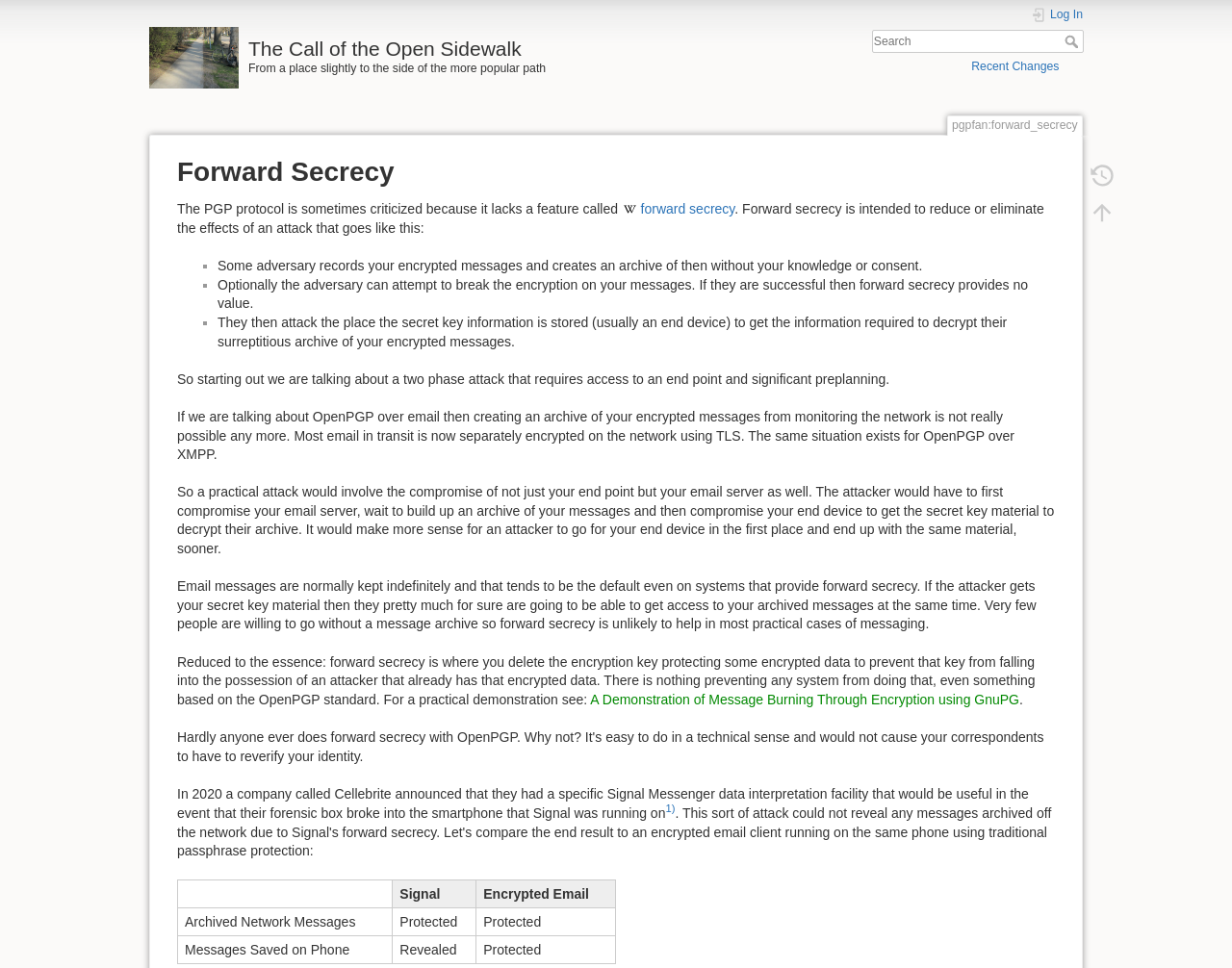Find the bounding box coordinates of the area to click in order to follow the instruction: "Log in to the system".

[0.837, 0.007, 0.879, 0.024]